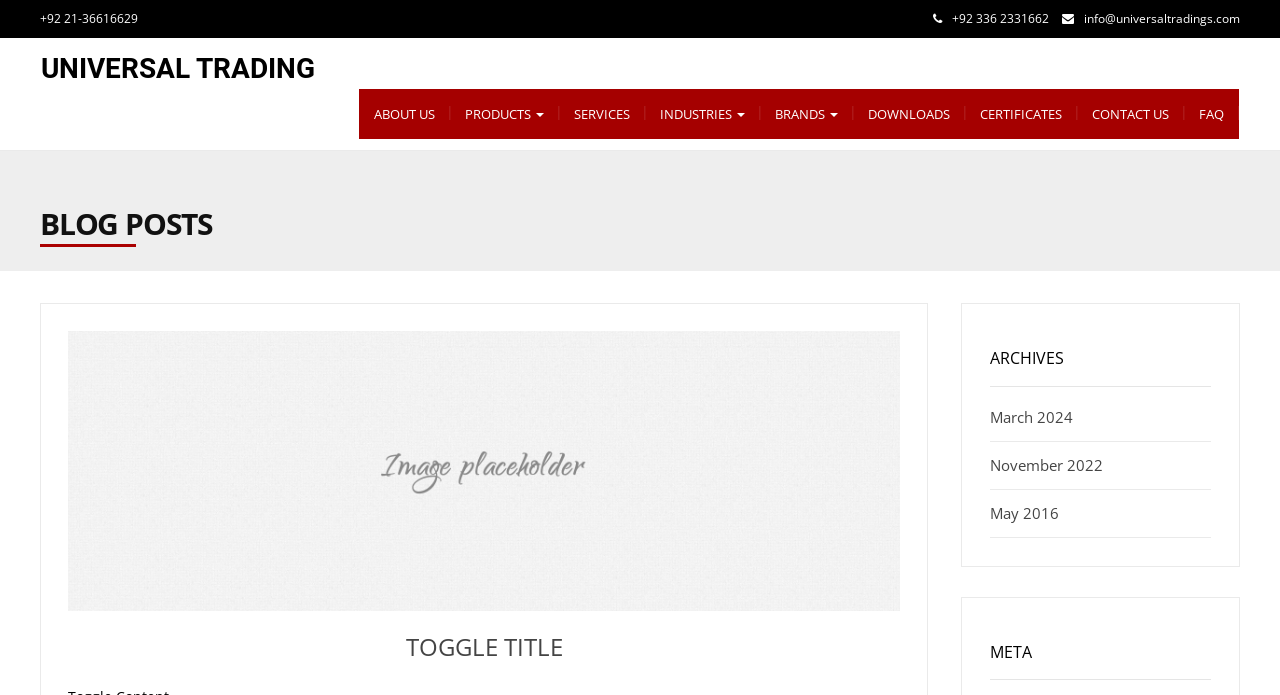Please answer the following question using a single word or phrase: 
What is the phone number on the top left?

+92 21-36616629